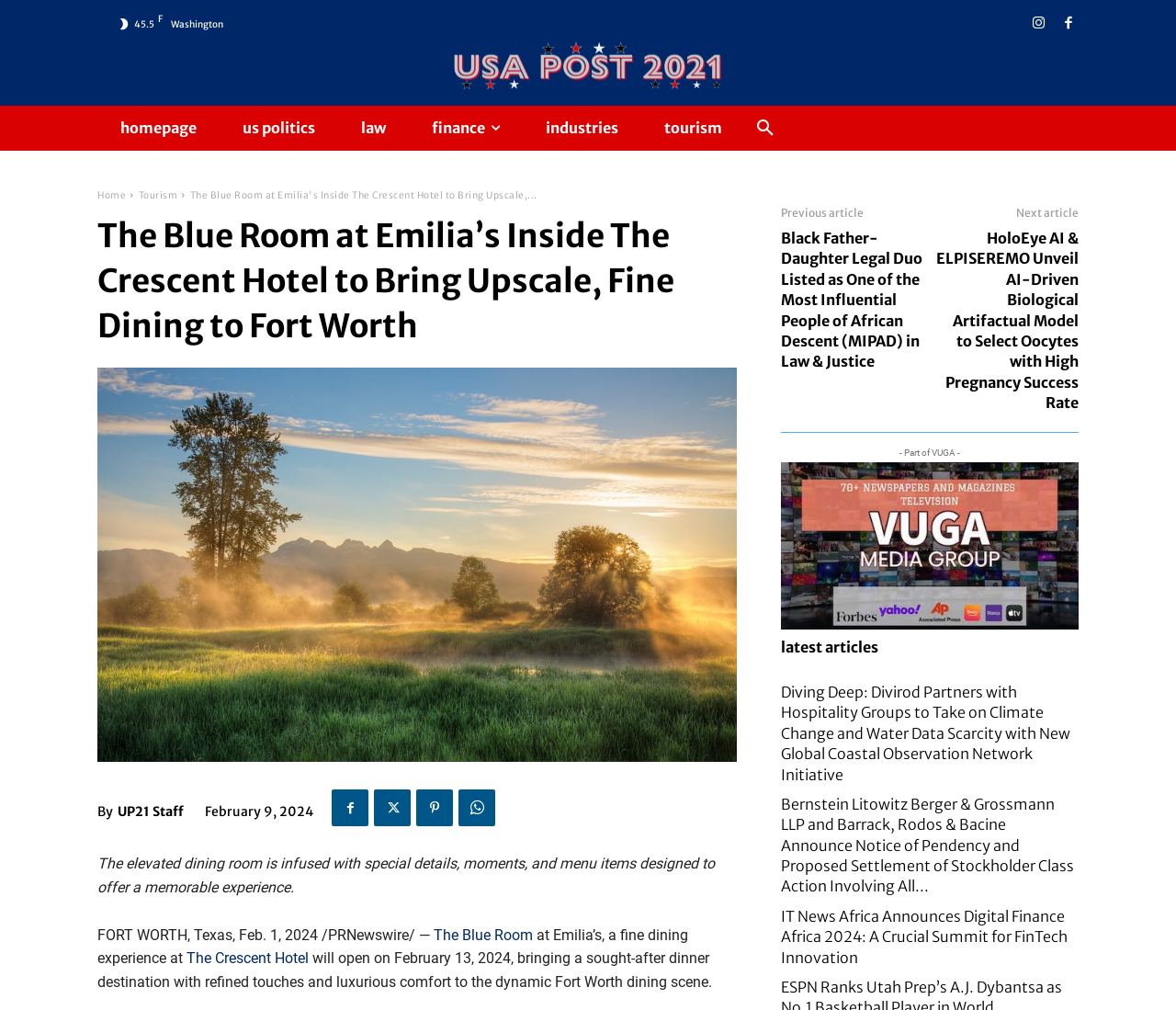Find the bounding box coordinates for the area that must be clicked to perform this action: "Read about tourism".

[0.545, 0.105, 0.634, 0.149]